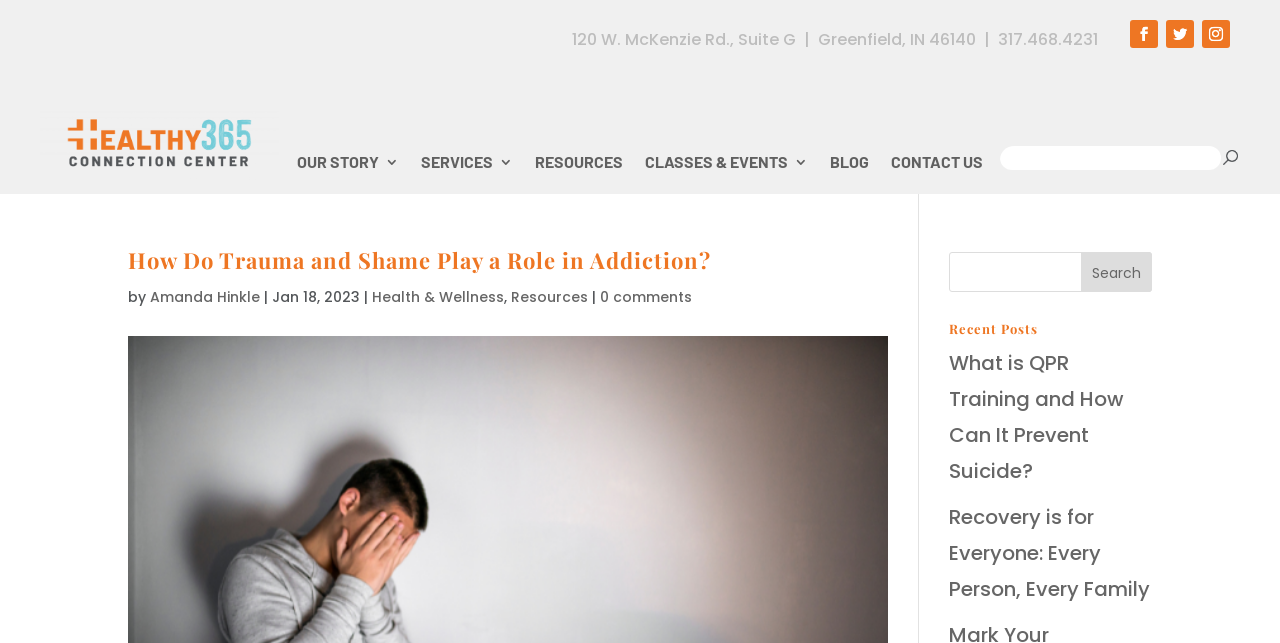Give a succinct answer to this question in a single word or phrase: 
Who is the author of the current article?

Amanda Hinkle